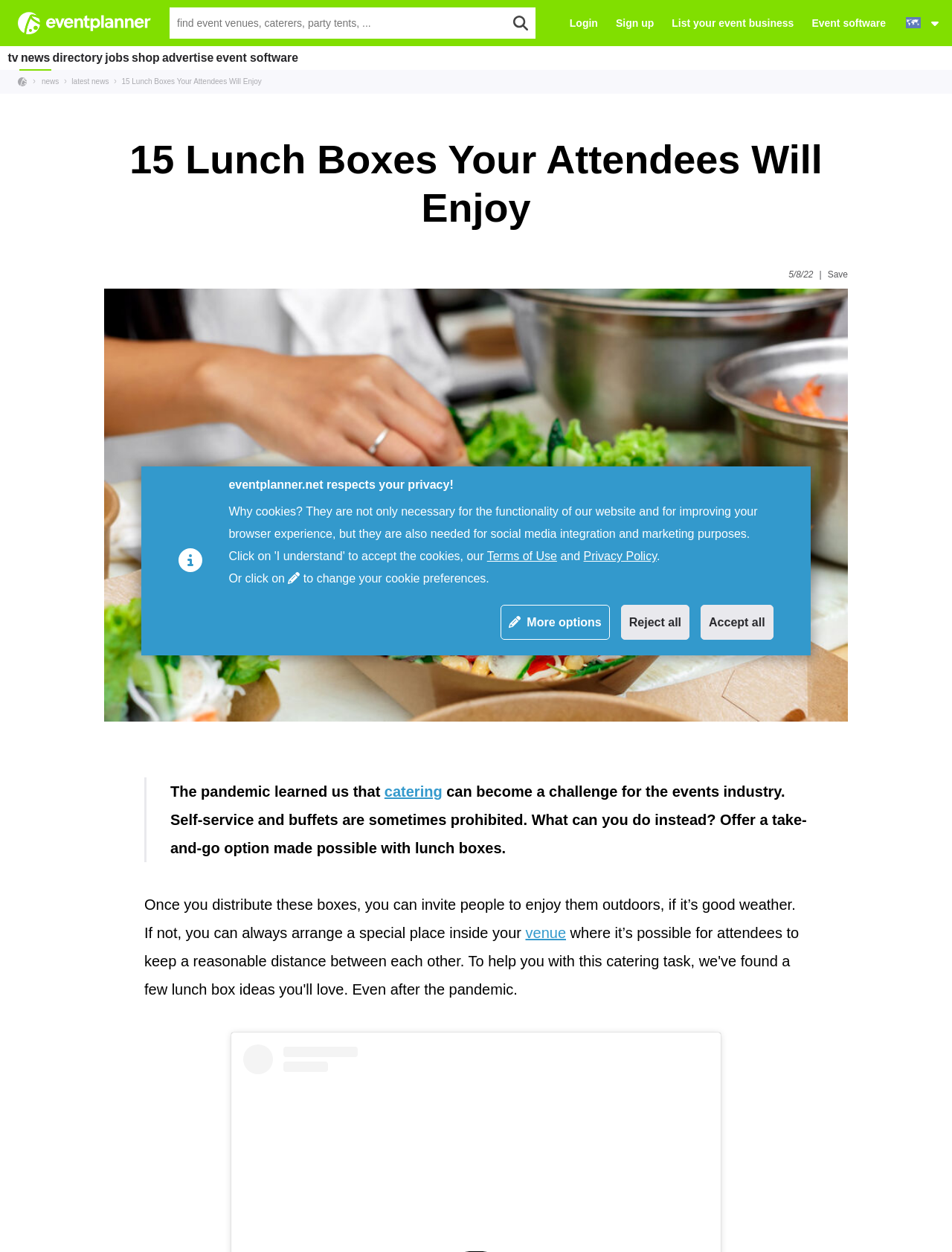Specify the bounding box coordinates of the area to click in order to follow the given instruction: "Read the latest news."

[0.067, 0.062, 0.12, 0.068]